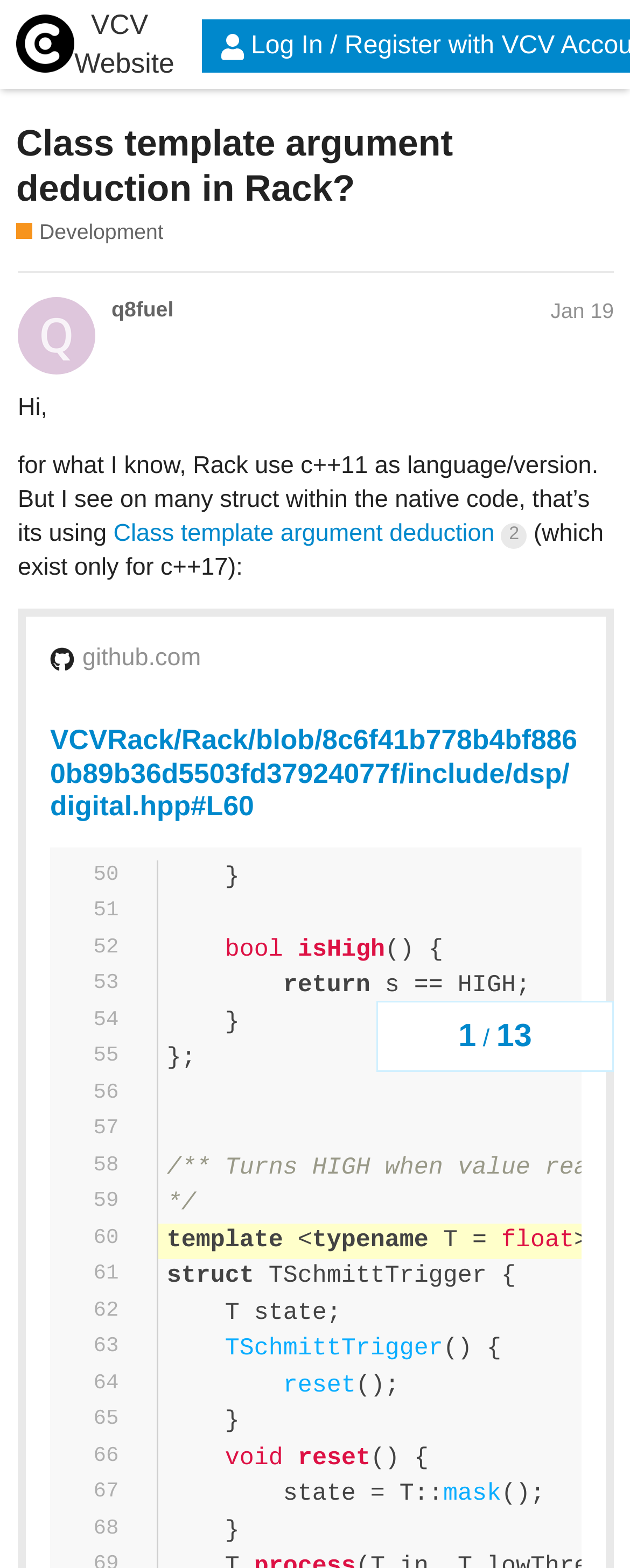What is the topic of this discussion?
Using the image as a reference, answer the question with a short word or phrase.

Rack and C++